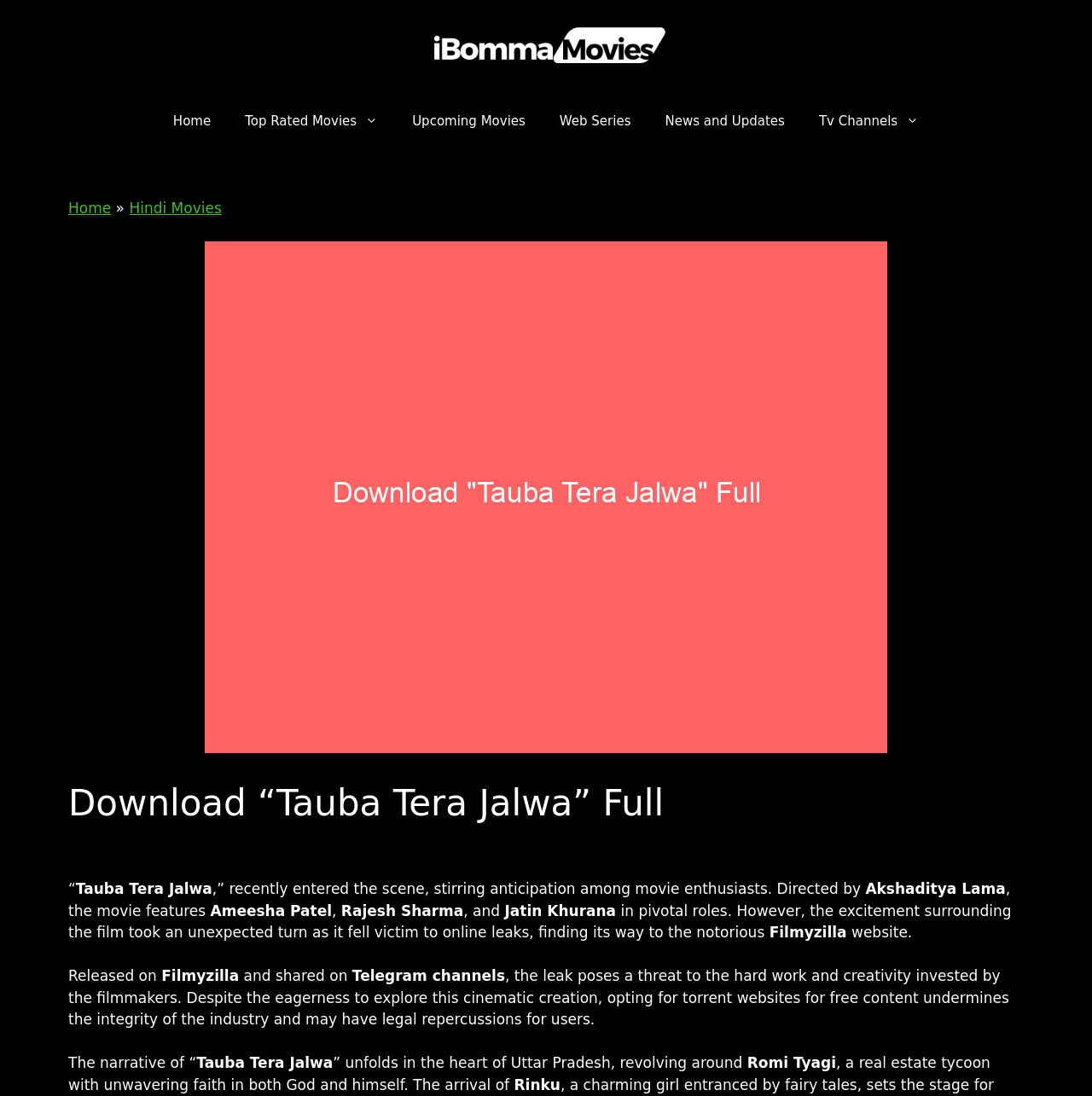Could you find the bounding box coordinates of the clickable area to complete this instruction: "Click on the link 'james@crid.land'"?

None